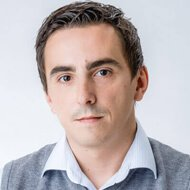Examine the image and give a thorough answer to the following question:
What is the background of the portrait?

The caption describes the background as 'neutral', which helps to maintain focus on the subject, implying that it is not a distracting or prominent element in the image.